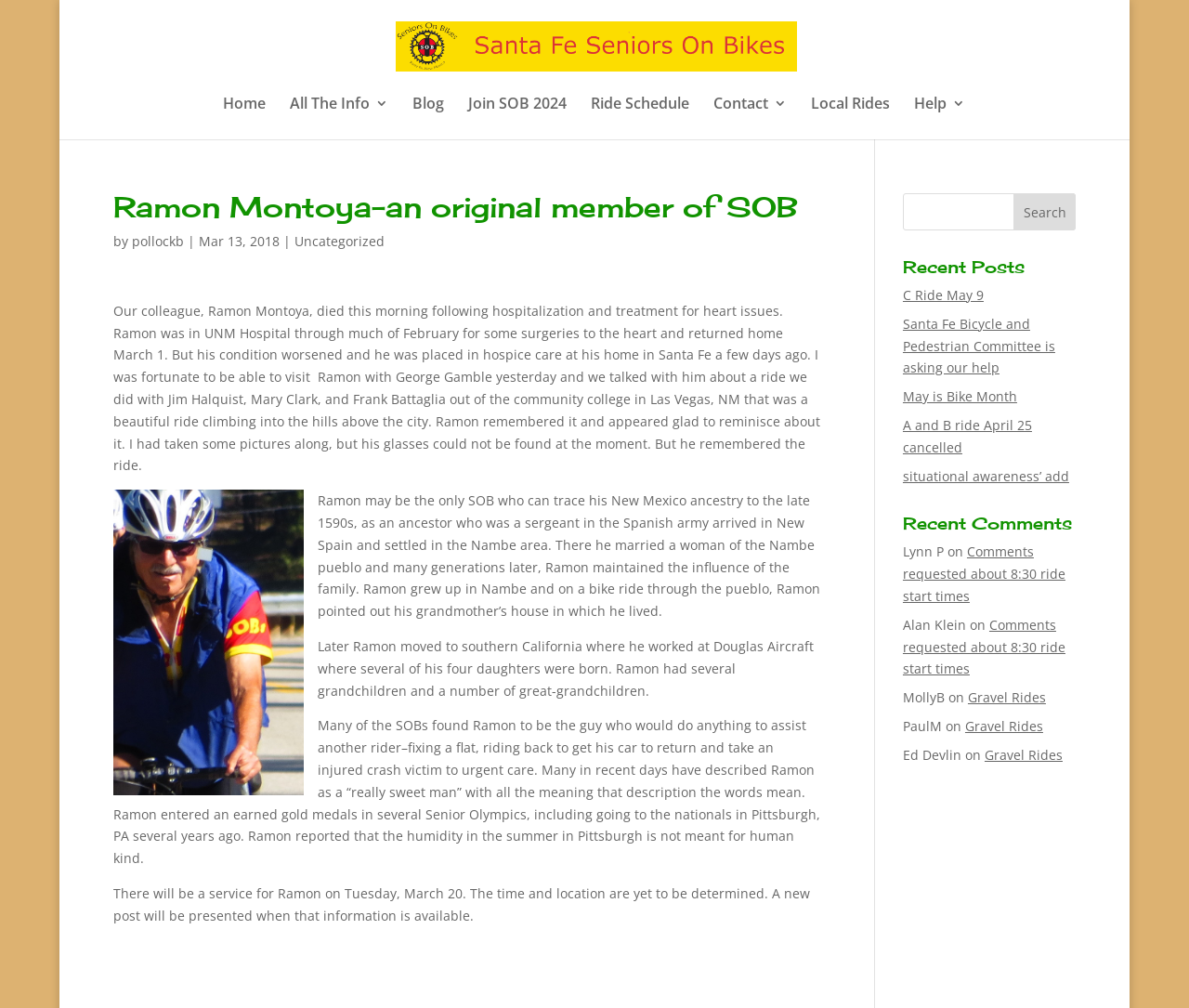Please provide the bounding box coordinates for the element that needs to be clicked to perform the following instruction: "Check Comments requested about 8:30 ride start times". The coordinates should be given as four float numbers between 0 and 1, i.e., [left, top, right, bottom].

[0.759, 0.539, 0.896, 0.6]